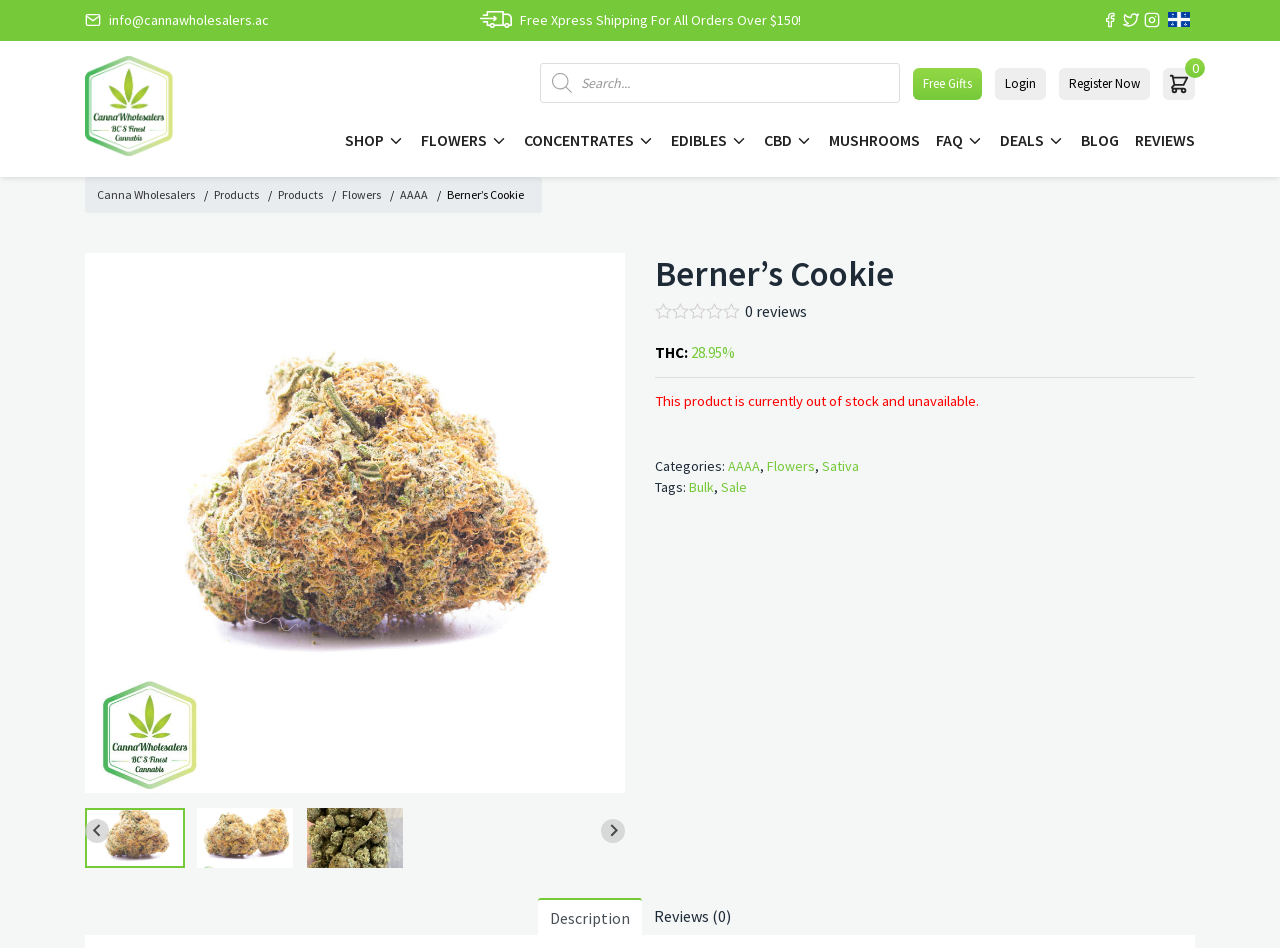Please determine the bounding box coordinates for the element that should be clicked to follow these instructions: "Go to slide 1".

[0.066, 0.852, 0.145, 0.916]